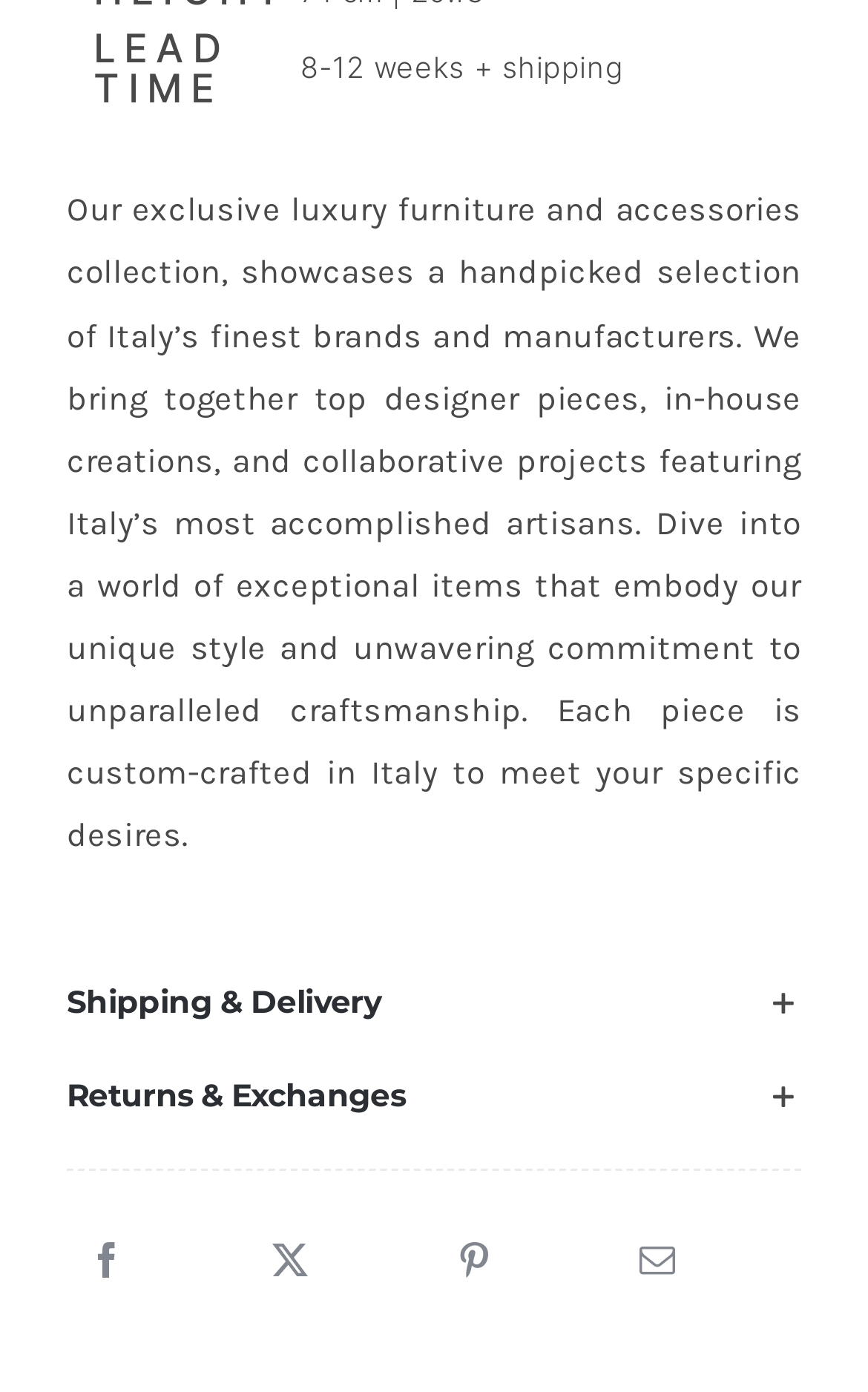Analyze the image and answer the question with as much detail as possible: 
What is the lead time for shipping?

I found a row element with a header 'LEAD TIME' and a grid cell containing the text '8-12 weeks + shipping', which suggests that the lead time for shipping is 8-12 weeks plus the shipping time.